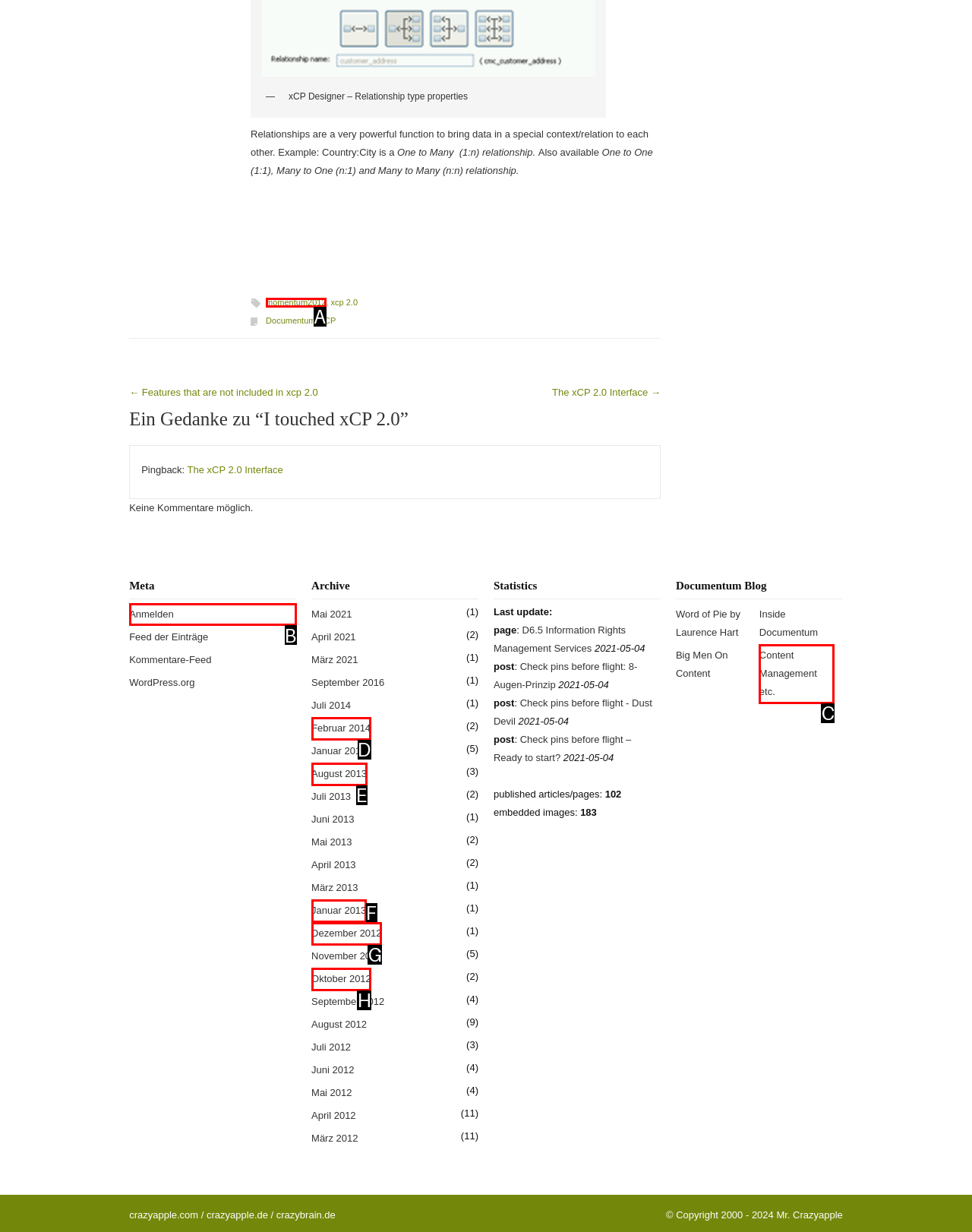Identify which lettered option to click to carry out the task: Click the 'Anmelden' link. Provide the letter as your answer.

B